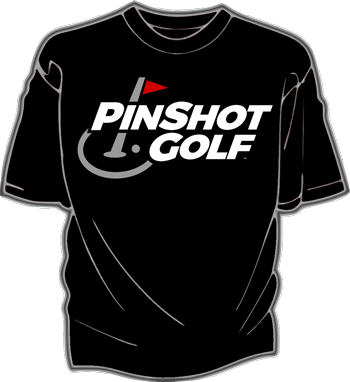What is the purpose of the T-shirt? From the image, respond with a single word or brief phrase.

Casual wear or golf course statement